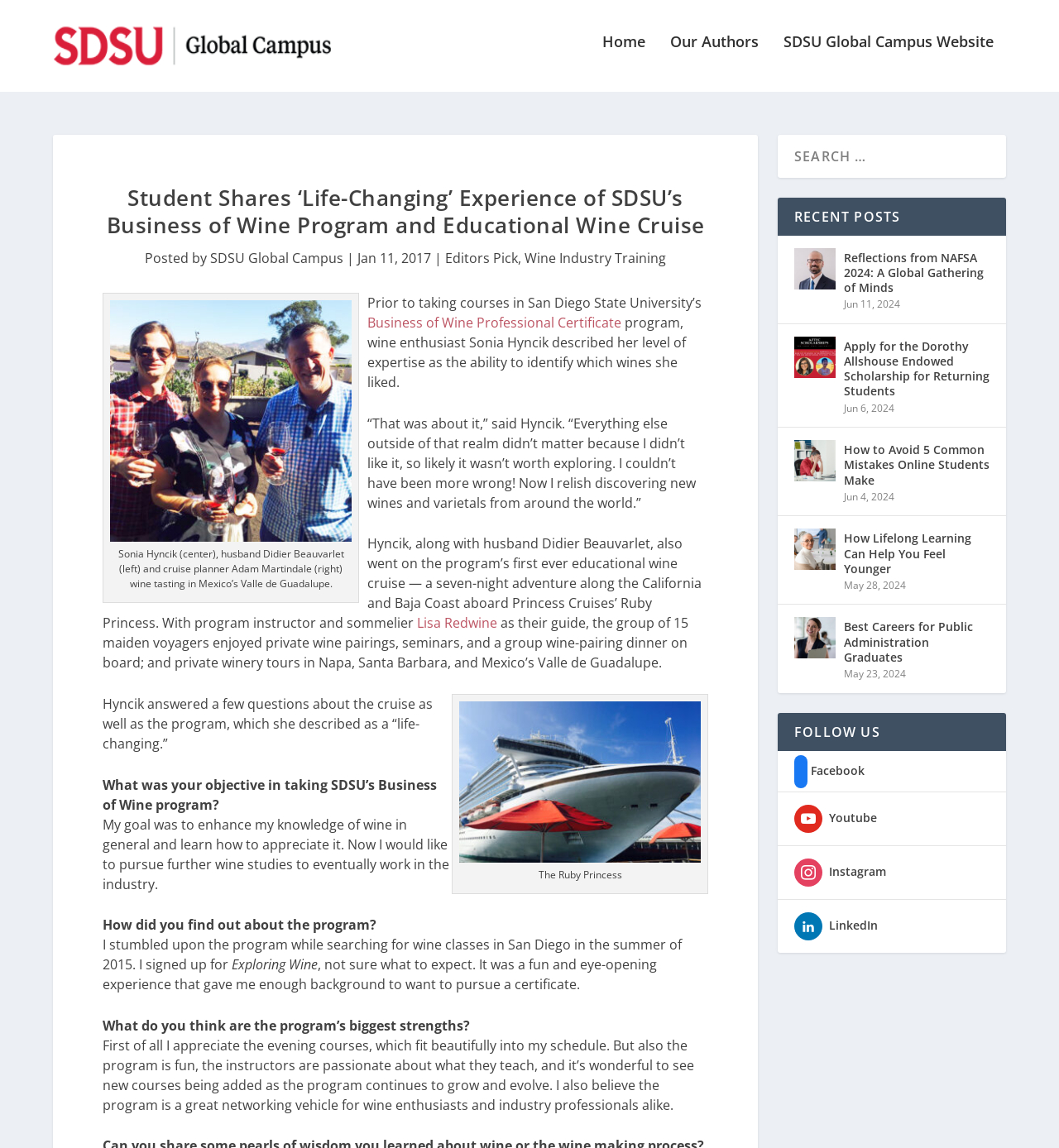Provide your answer in one word or a succinct phrase for the question: 
What is the name of the university mentioned in the article?

San Diego State University